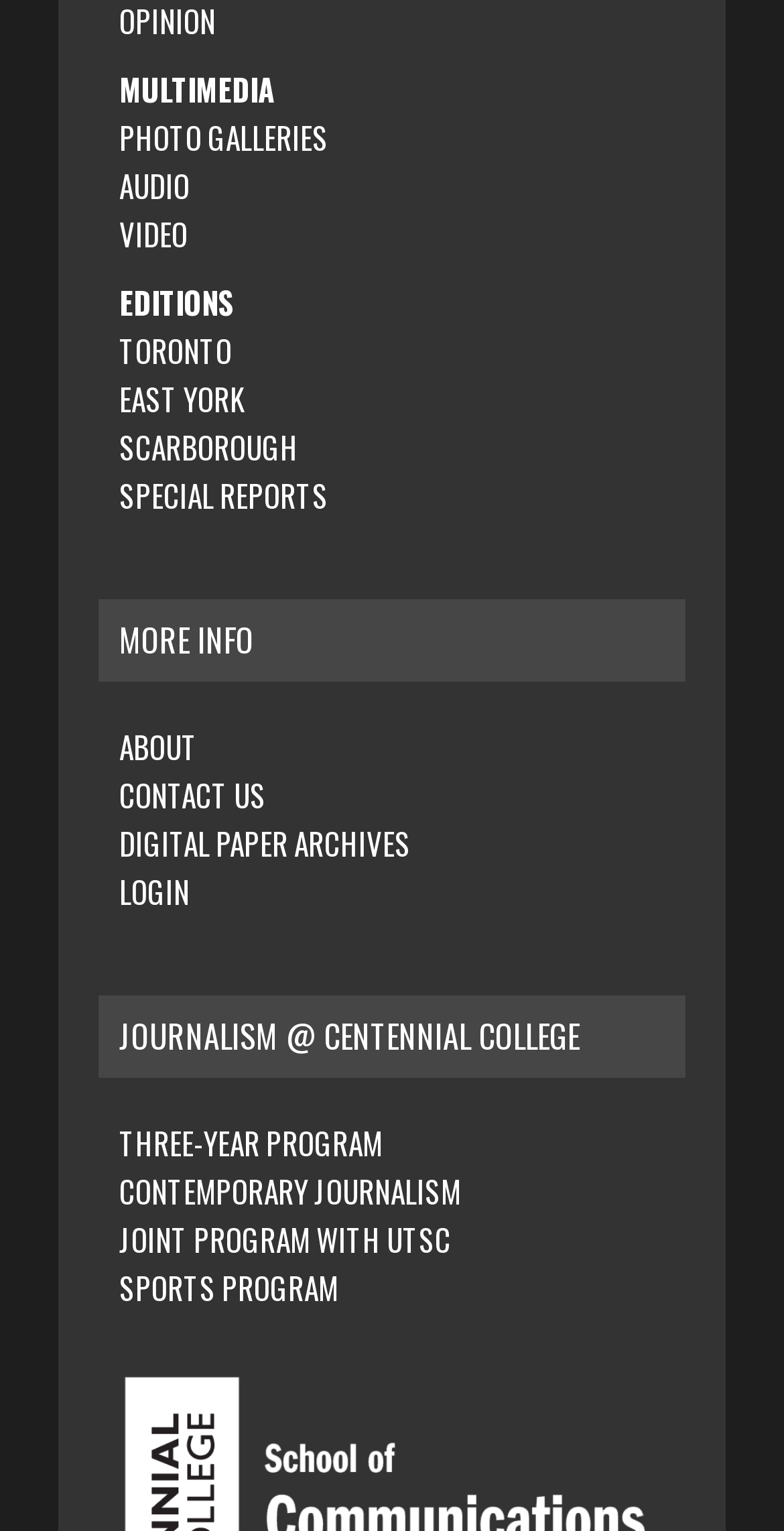Bounding box coordinates should be provided in the format (top-left x, top-left y, bottom-right x, bottom-right y) with all values between 0 and 1. Identify the bounding box for this UI element: About

[0.152, 0.473, 0.252, 0.502]